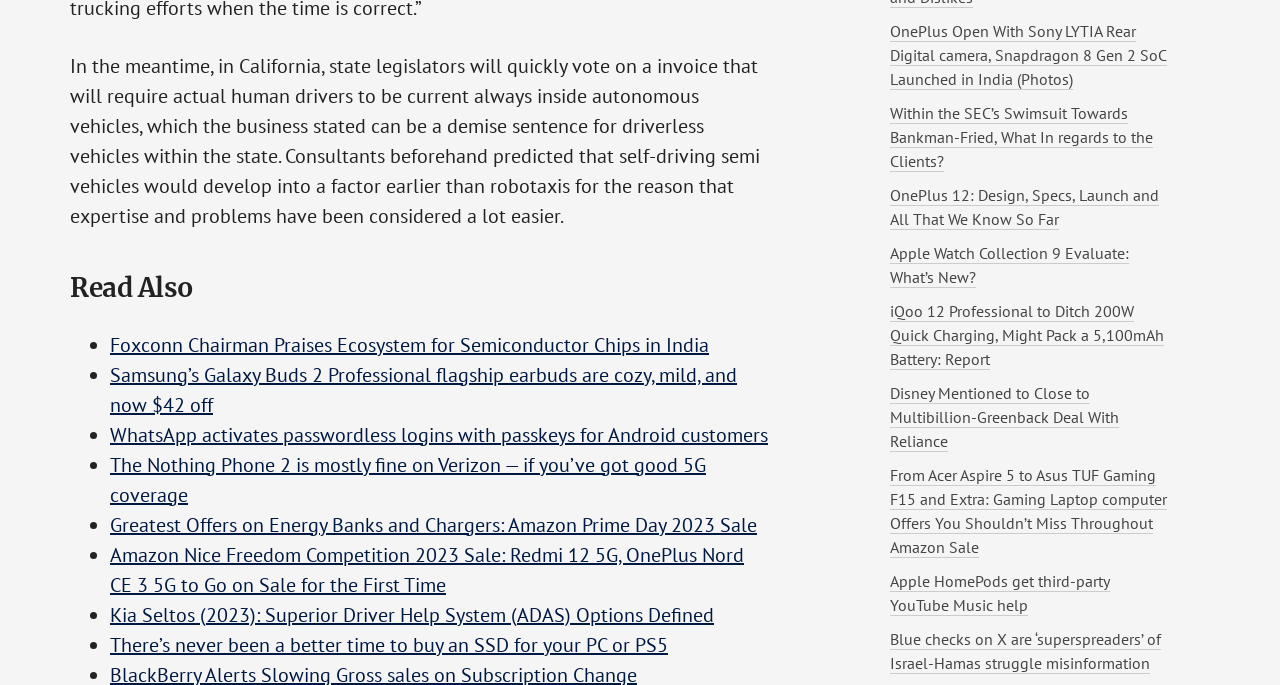What is the topic of the article at the top of the page?
By examining the image, provide a one-word or phrase answer.

Autonomous vehicles